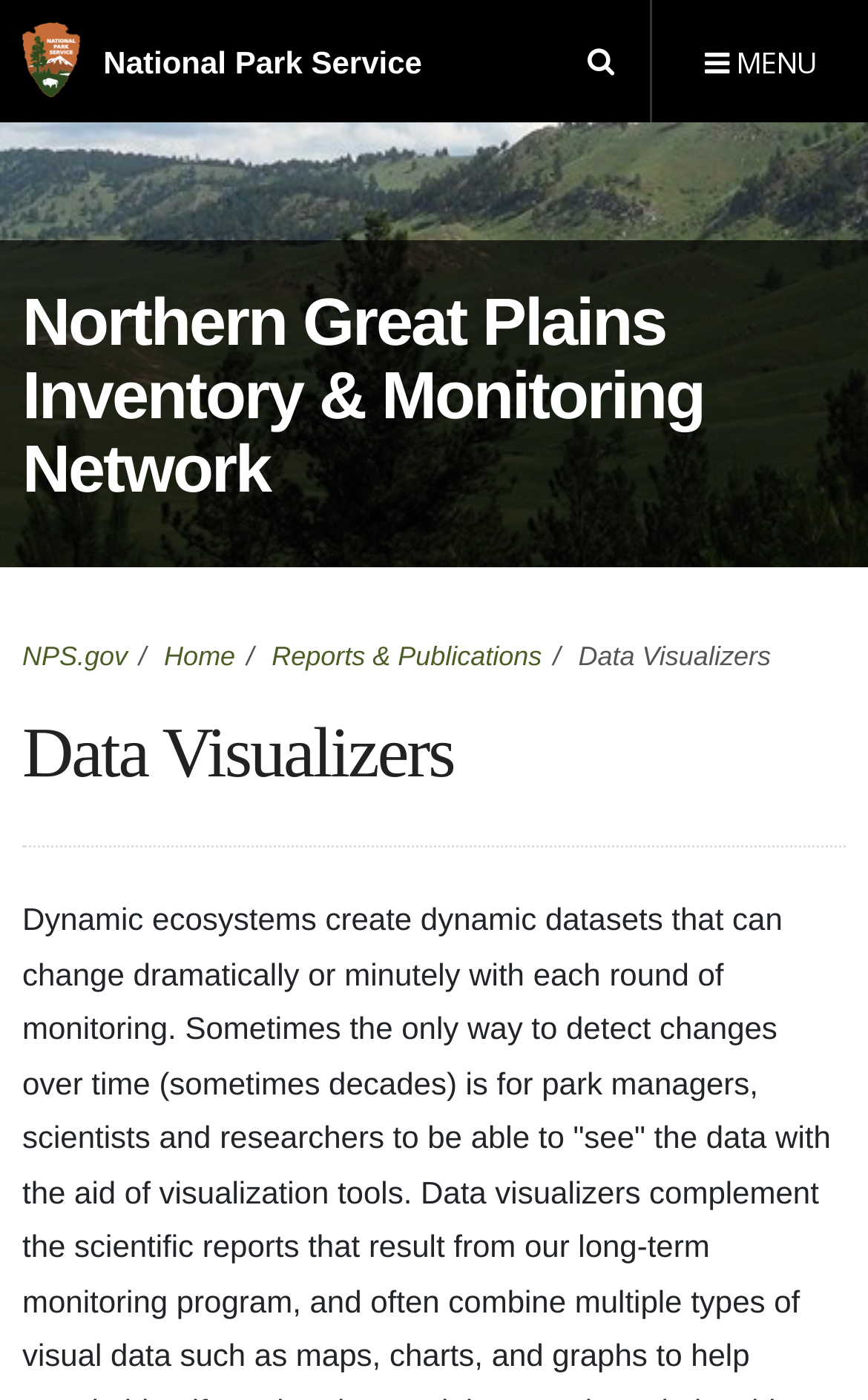Please give a succinct answer using a single word or phrase:
What is the current section of the webpage?

Data Visualizers